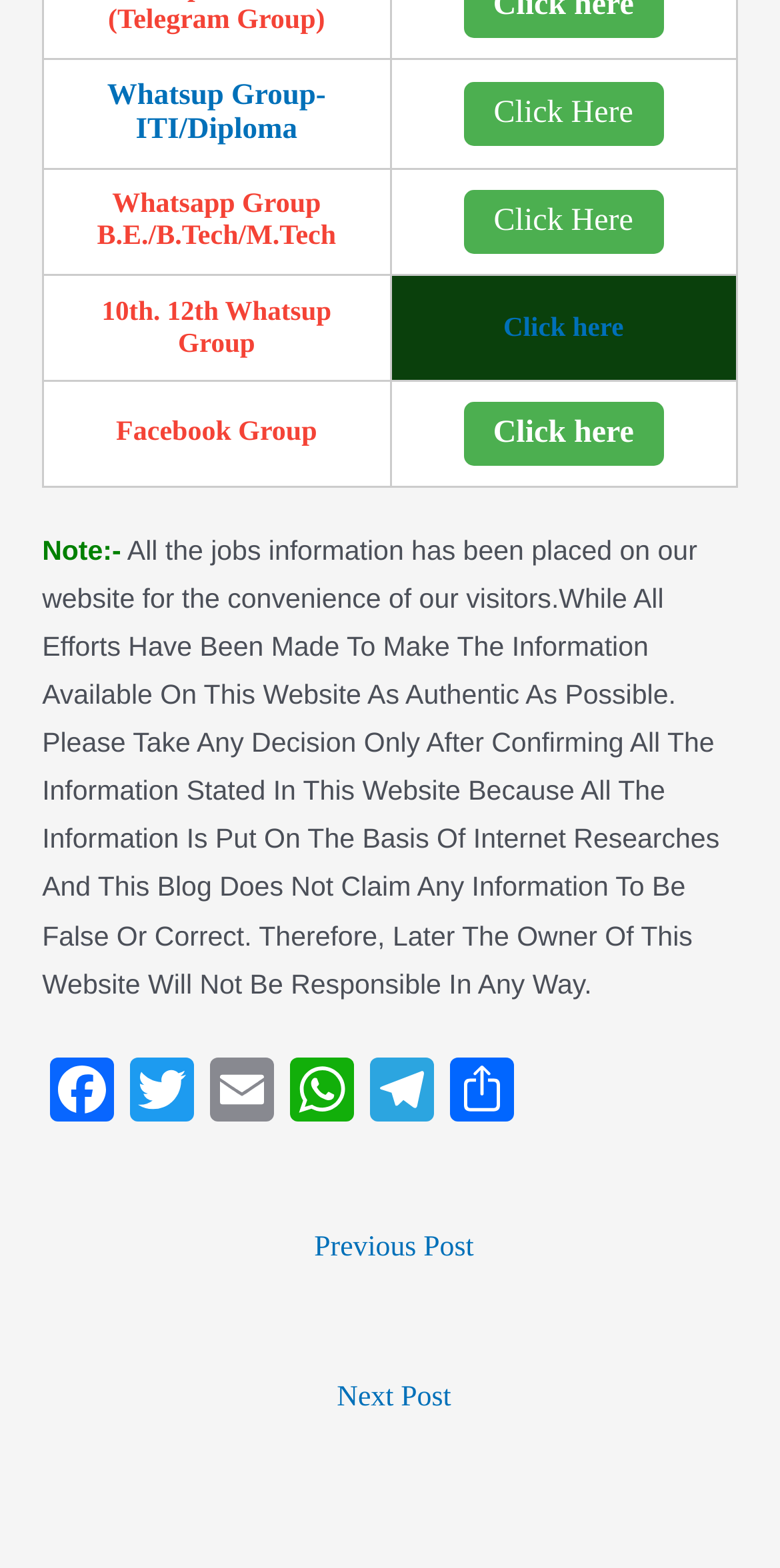Given the element description, predict the bounding box coordinates in the format (top-left x, top-left y, bottom-right x, bottom-right y), using floating point numbers between 0 and 1: Next Post →

[0.024, 0.872, 0.986, 0.916]